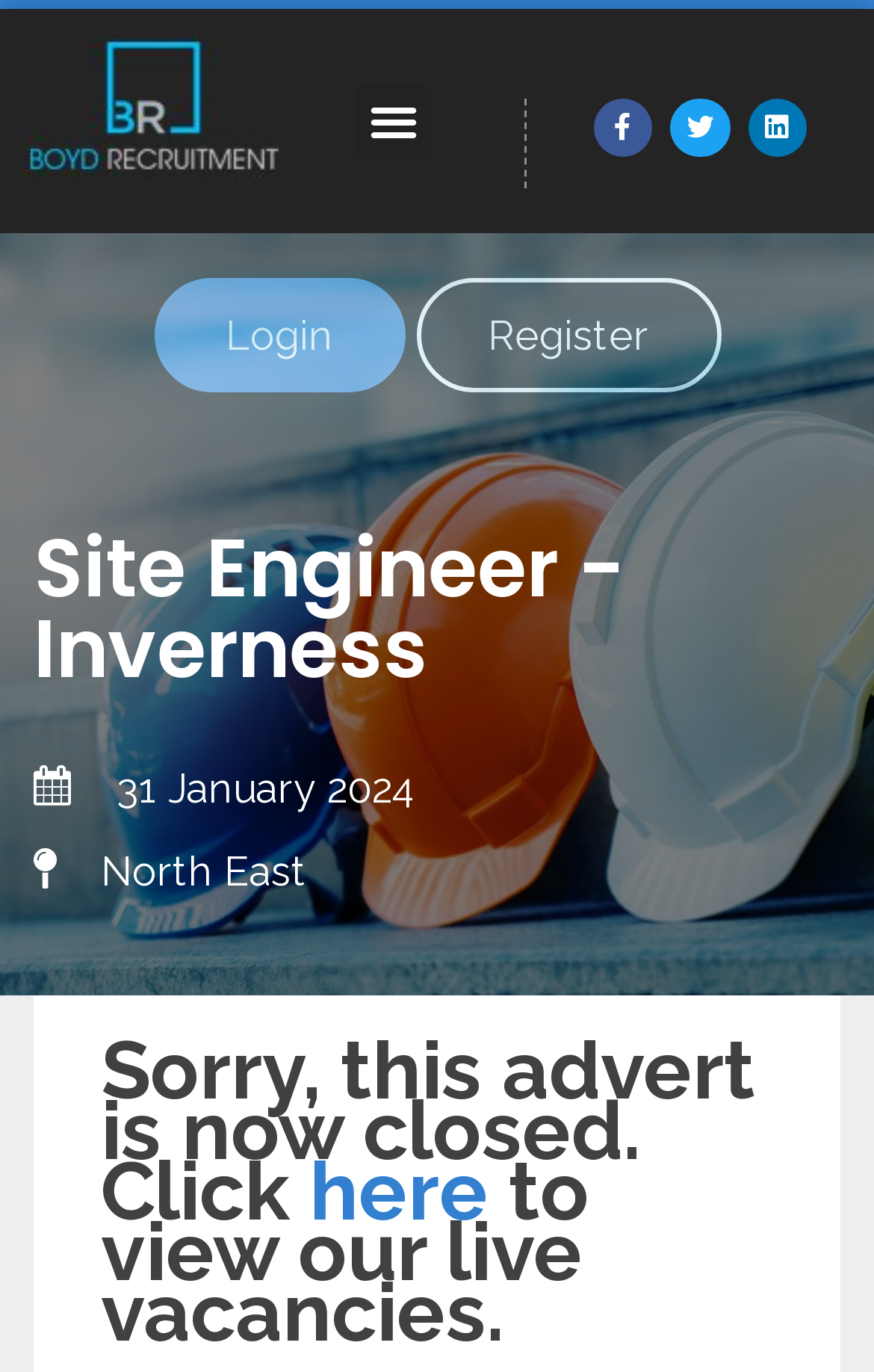Explain the webpage's design and content in an elaborate manner.

The webpage is a job posting for a Site Engineer position in Inverness, with a contract duration from January to May 2024. At the top left corner, there is a logo of Boyd Recruitment. Next to the logo, there is a menu toggle button. On the top right corner, there are three social media links: Facebook, Twitter, and LinkedIn. Below the social media links, there are two buttons: "Login" and "Register", positioned side by side.

The main content of the webpage starts with a heading "Site Engineer - Inverness" at the top center. Below the heading, there is a date "31 January 2024" and a location "North East" listed. However, the job posting is closed, and a message is displayed saying "Sorry, this advert is now closed." with a link "here" to view live vacancies. The message is positioned at the bottom center of the webpage.